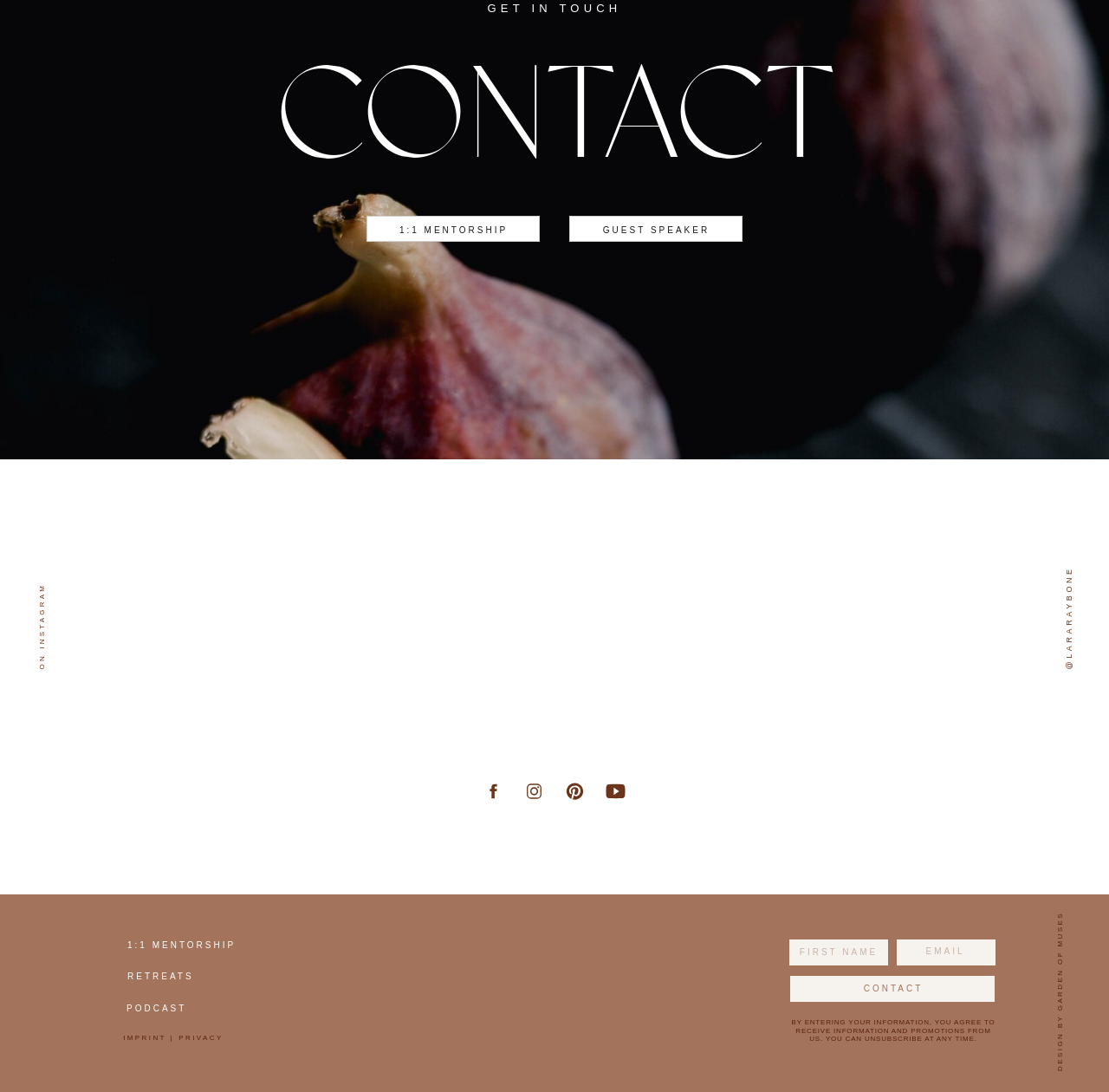Determine the bounding box coordinates of the clickable region to follow the instruction: "Click on the '1:1 MENTORSHIP' link".

[0.335, 0.204, 0.483, 0.218]